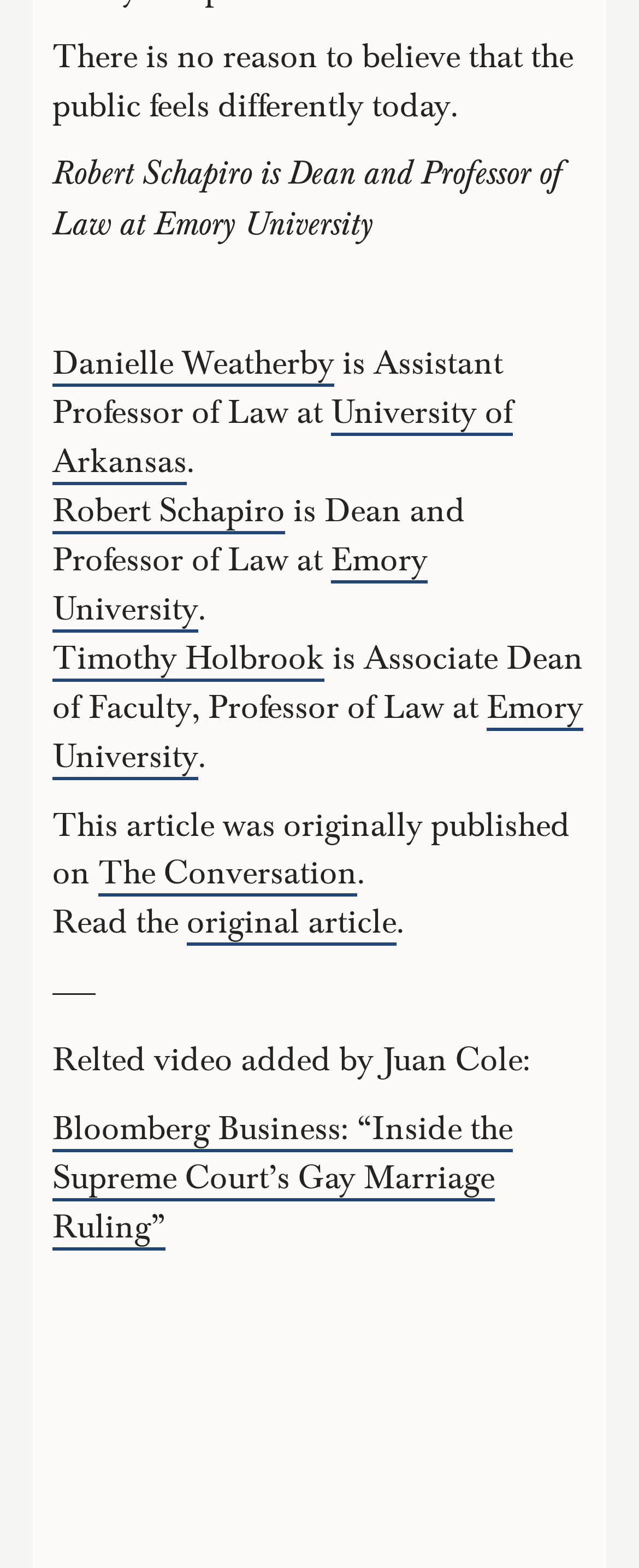Who is the Dean and Professor of Law at Emory University?
Please provide a detailed and comprehensive answer to the question.

I found this information by reading the text 'Robert Schapiro is Dean and Professor of Law at Emory University' which is located at the top of the webpage.